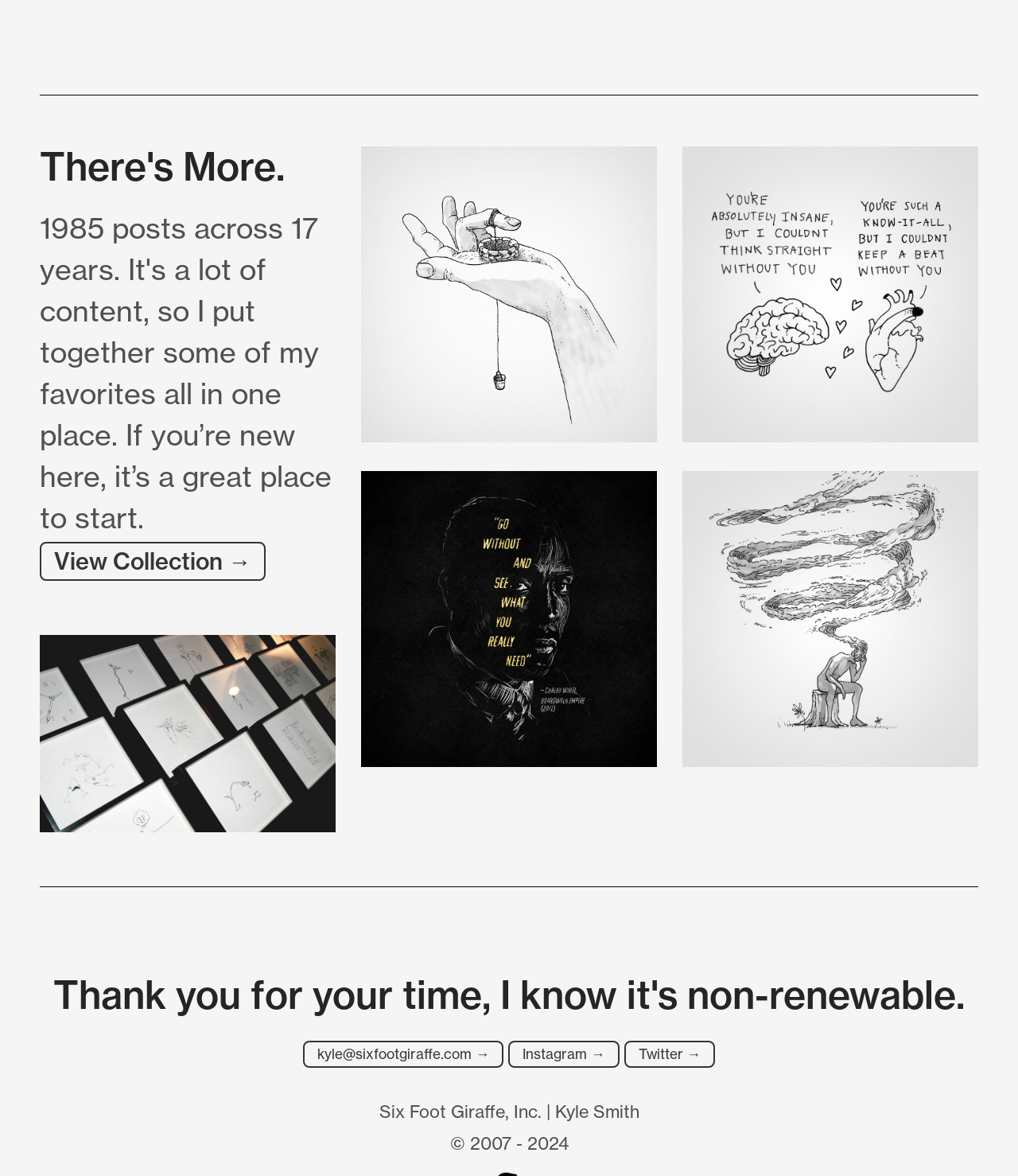Locate the bounding box coordinates of the clickable region to complete the following instruction: "View 10/18/2016."

[0.67, 0.365, 0.961, 0.379]